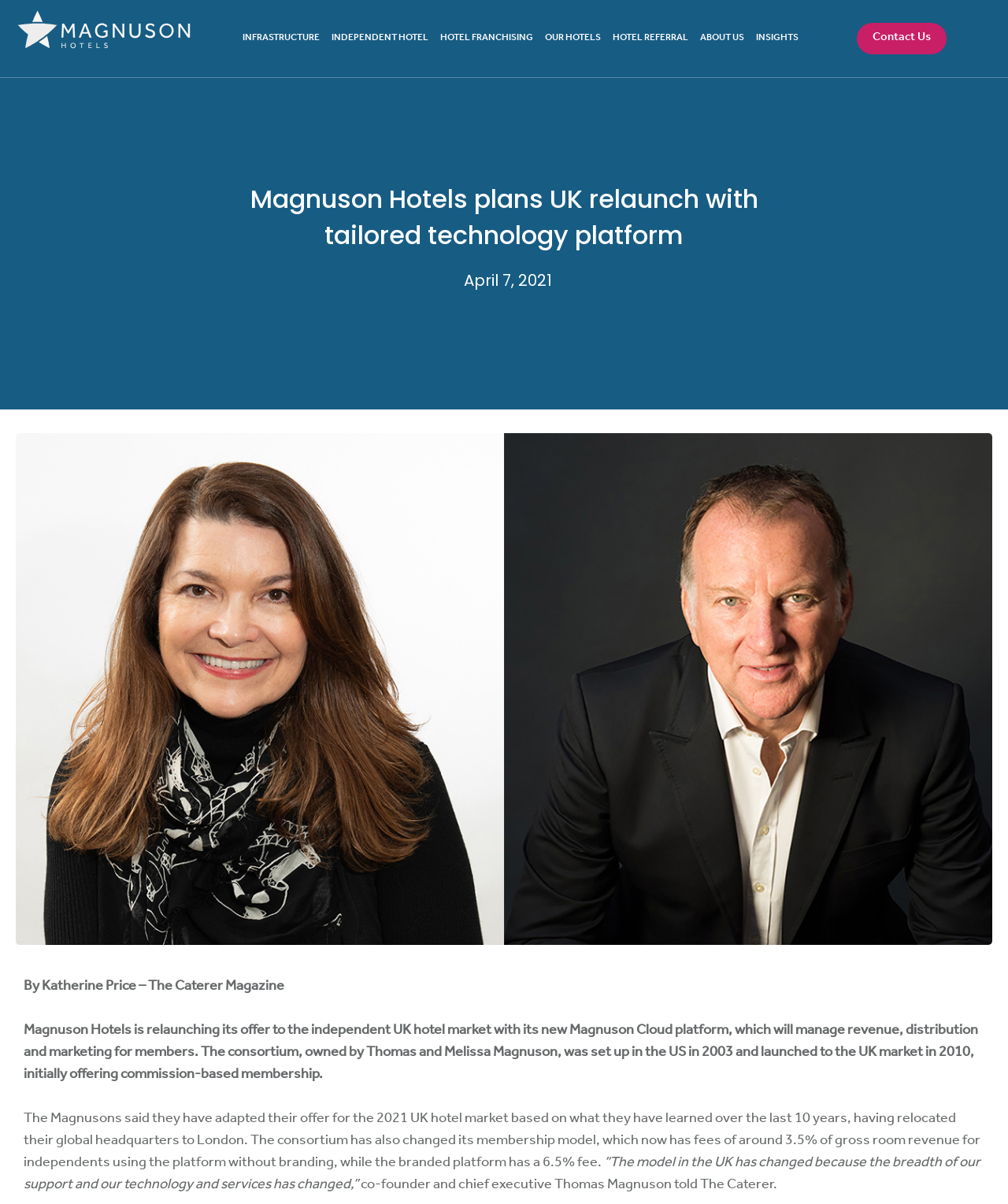Refer to the image and provide a thorough answer to this question:
What is the name of the company relaunching its offer?

The company name is mentioned in the heading 'Magnuson Hotels plans UK relaunch with tailored technology platform' and also in the text 'Magnuson Hotels is relaunching its offer to the independent UK hotel market with its new Magnuson Cloud platform'.